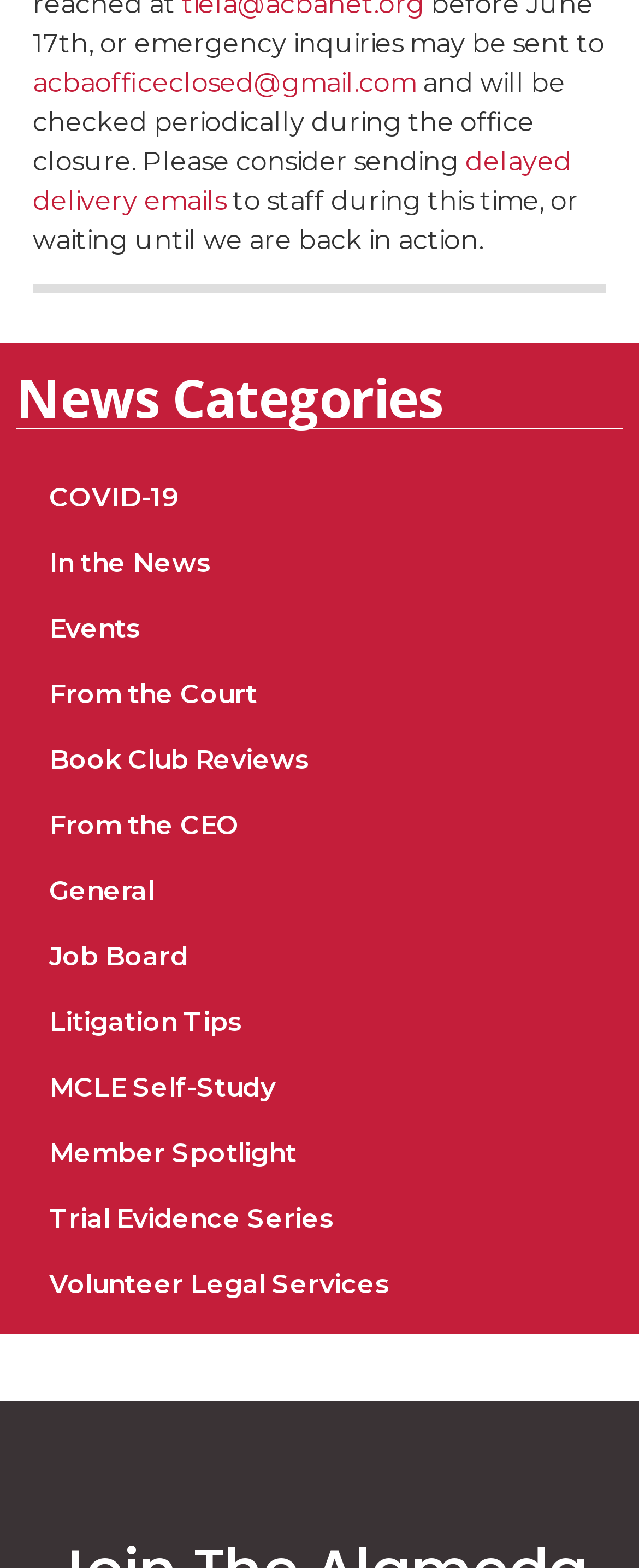Determine the bounding box for the UI element described here: "COVID-19".

[0.026, 0.297, 0.974, 0.339]